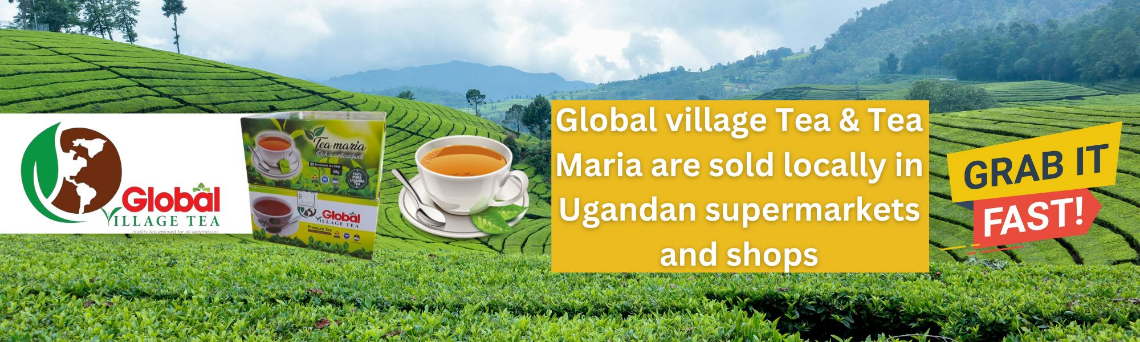Give a thorough caption of the image, focusing on all visible elements.

This vibrant promotional image showcases the lush green tea plantations that stretch across the hills, symbolizing the origin of Global Village Tea. To the left, the brand's logo elegantly connects the viewer to its identity, while a box of "Tea Maria" is prominently featured, emphasizing the product’s local roots. A steaming cup of tea sitting beside the box highlights the inviting nature of the drink. The message on the right boldly urges customers to grab Global Village Tea and Tea Maria at local supermarkets and shops in Uganda, reinforced with an eye-catching "GRAB IT FAST!" banner, creating an enticing call to action for tea lovers and potential buyers.